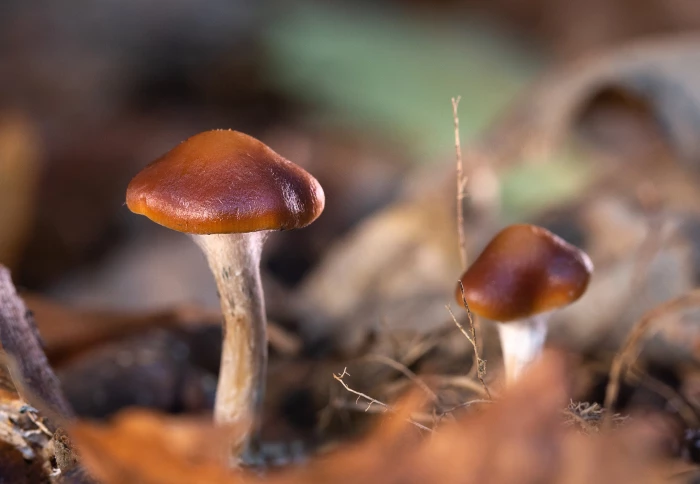Please answer the following question using a single word or phrase: What is the purpose of magic mushrooms in indigenous cultures?

spiritual and healing purposes